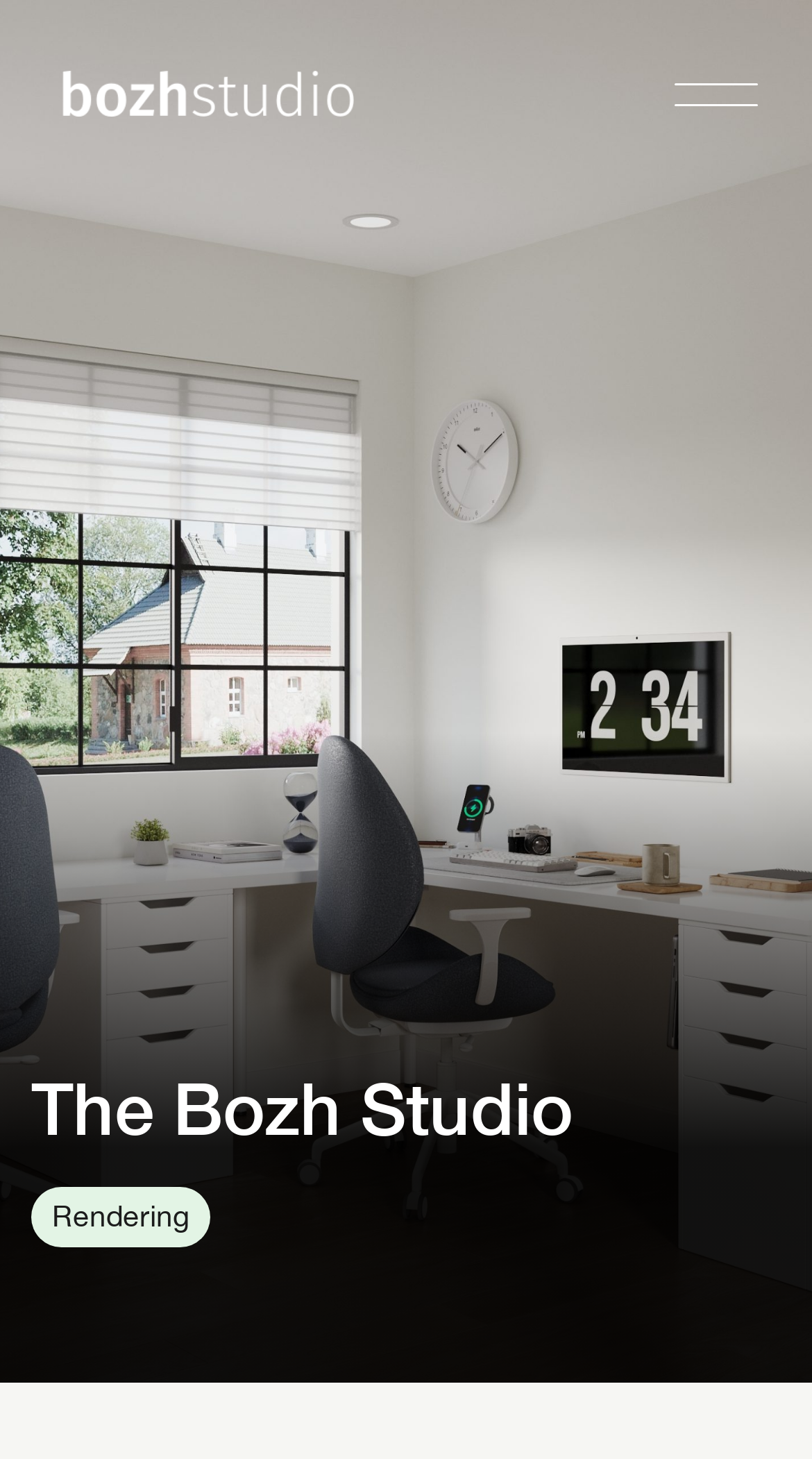Determine the bounding box coordinates for the area that should be clicked to carry out the following instruction: "Click the 'Services' link".

[0.064, 0.38, 0.244, 0.409]